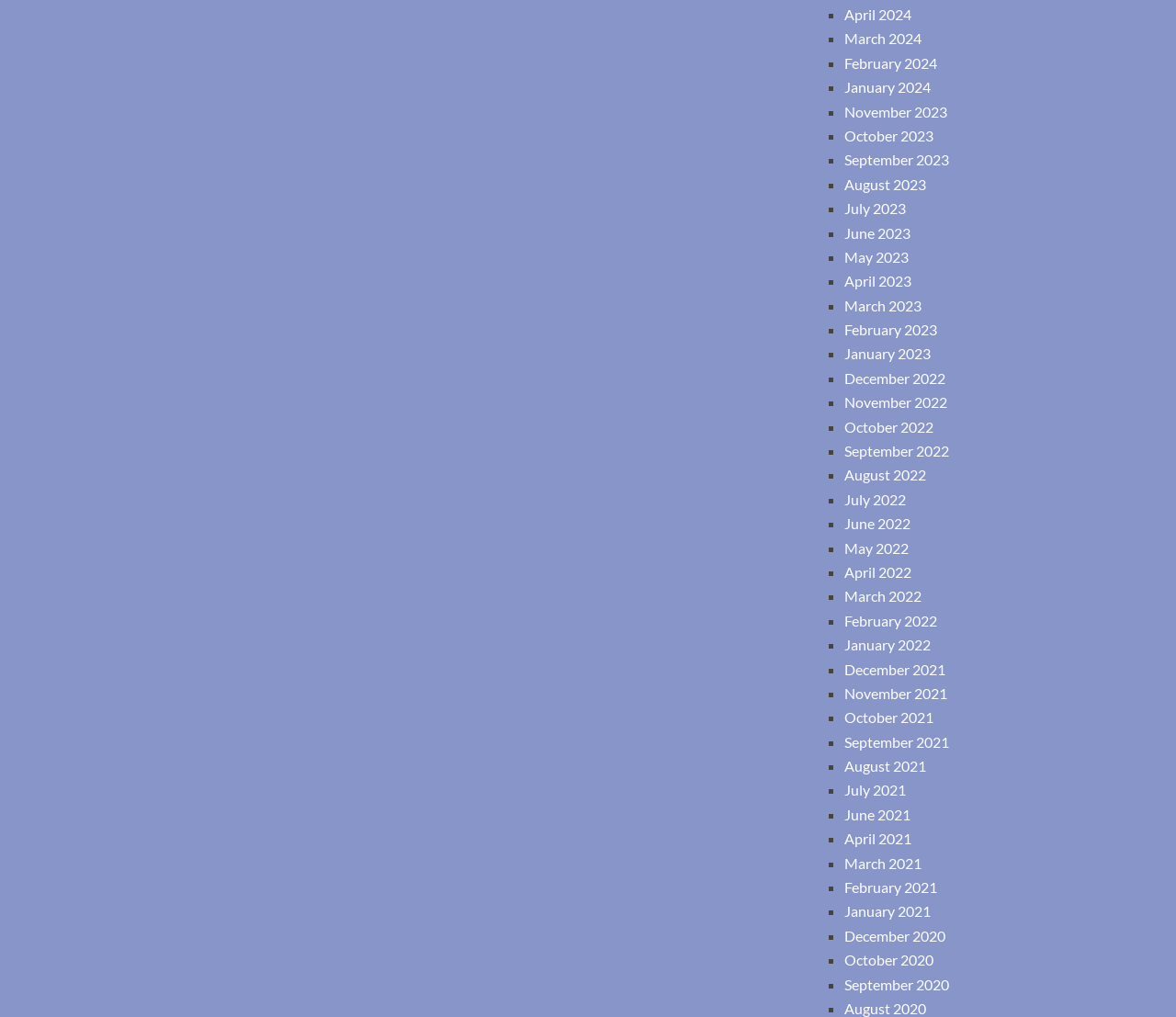Based on the description "July 2022", find the bounding box of the specified UI element.

[0.718, 0.482, 0.77, 0.499]